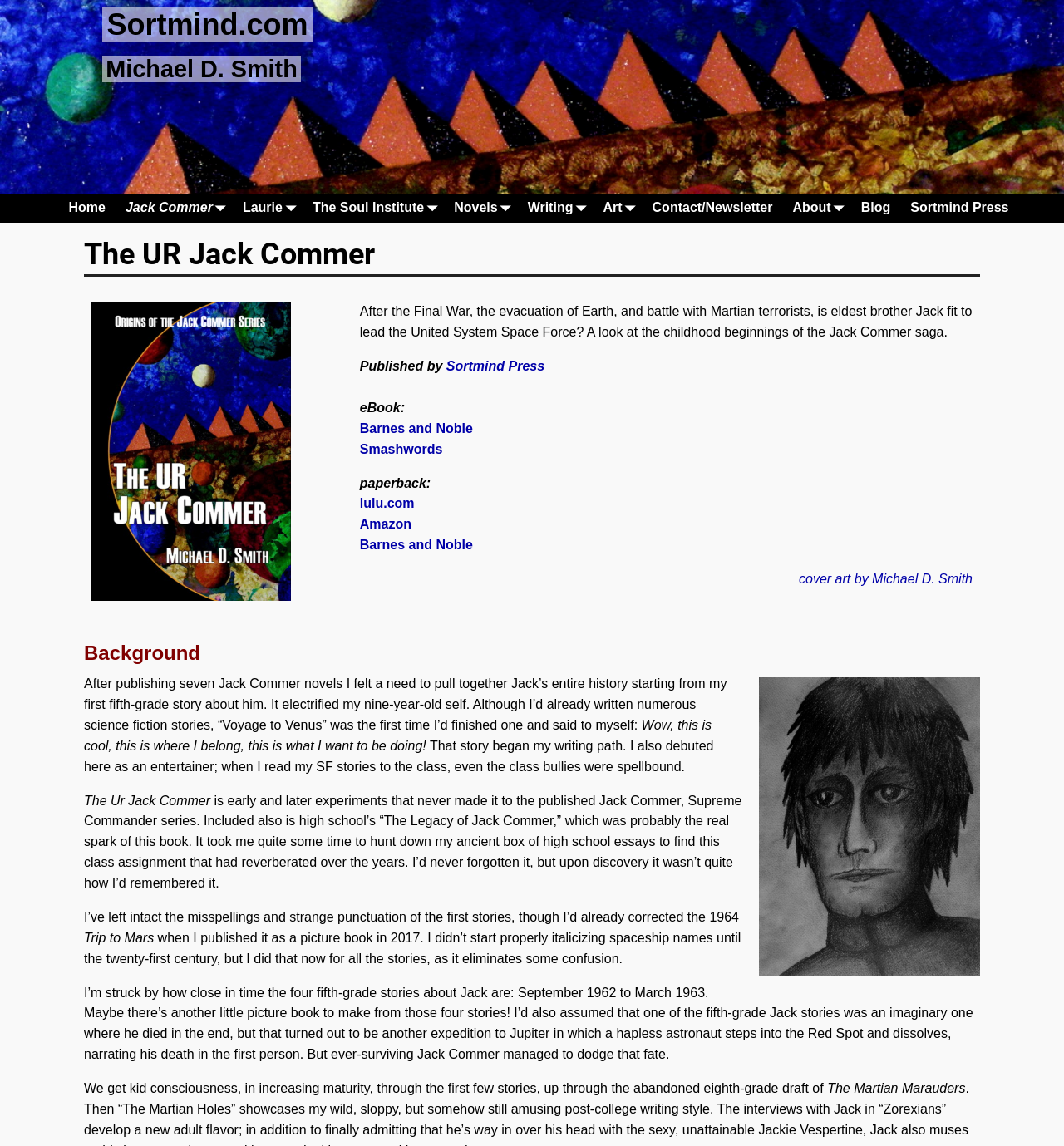Answer the question below using just one word or a short phrase: 
What is the name of the book described on this webpage?

The Ur Jack Commer